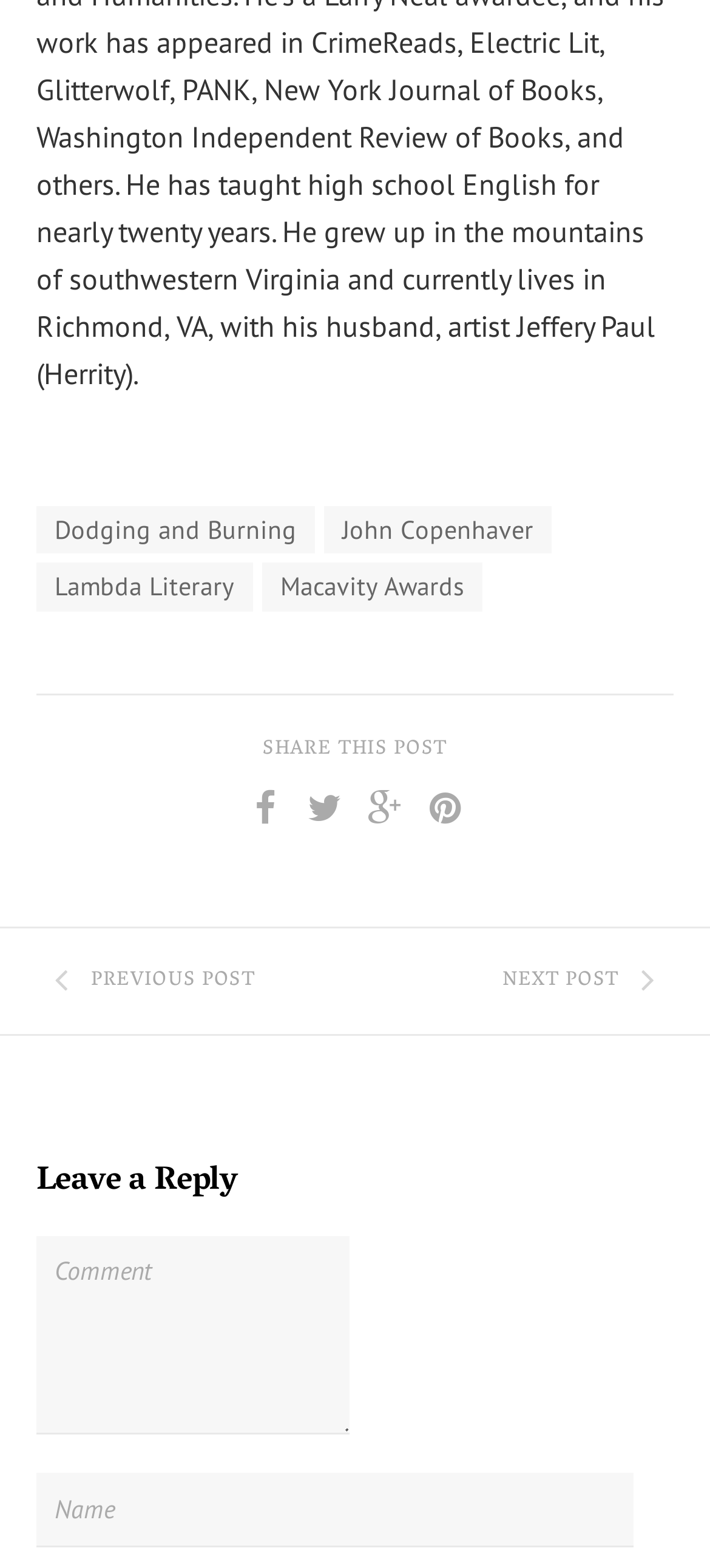Please find the bounding box coordinates of the clickable region needed to complete the following instruction: "Enter your name". The bounding box coordinates must consist of four float numbers between 0 and 1, i.e., [left, top, right, bottom].

[0.051, 0.94, 0.892, 0.987]